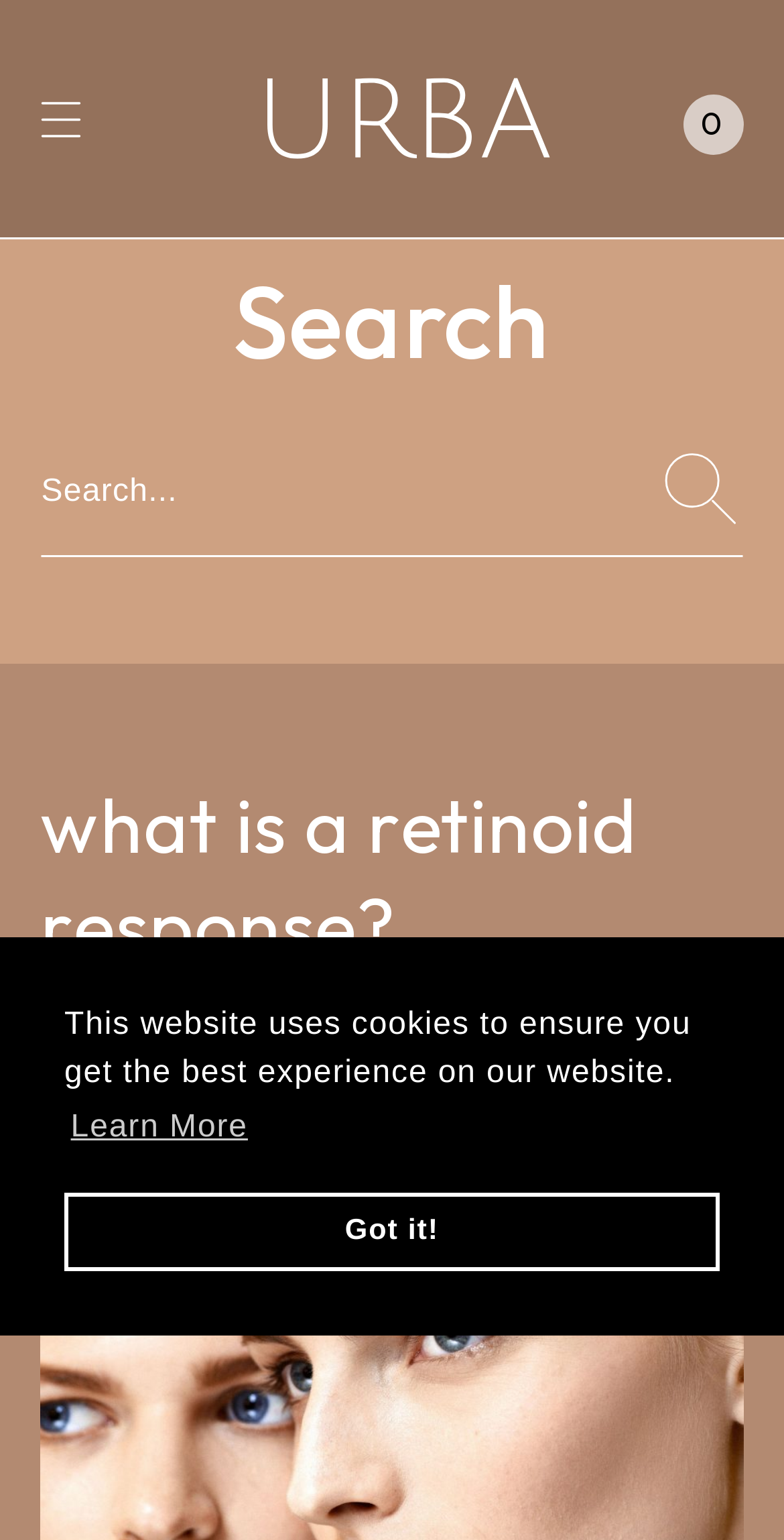Given the element description "Get In Touch", identify the bounding box of the corresponding UI element.

None